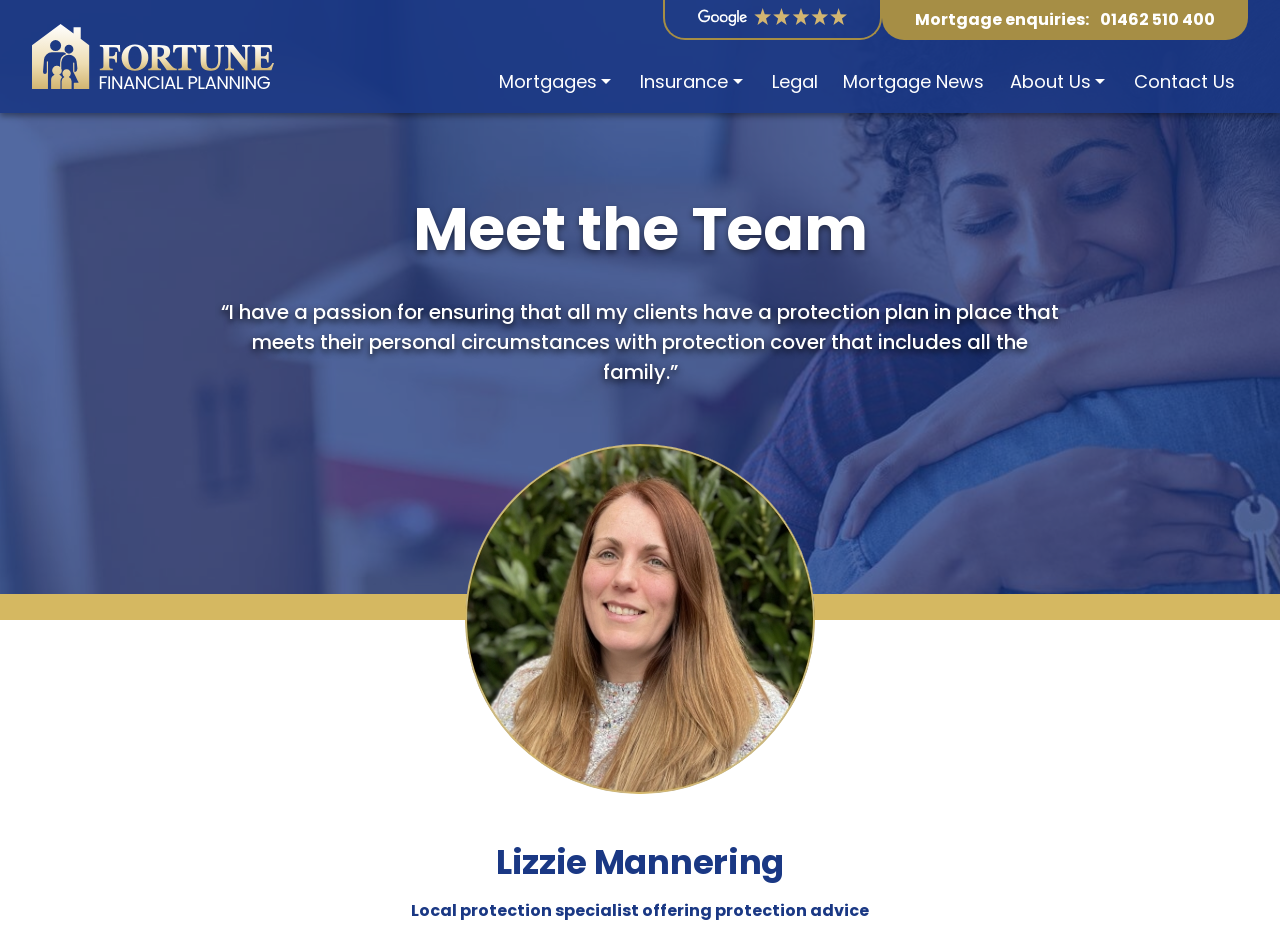Locate the coordinates of the bounding box for the clickable region that fulfills this instruction: "Navigate to Mortgages".

[0.38, 0.054, 0.49, 0.122]